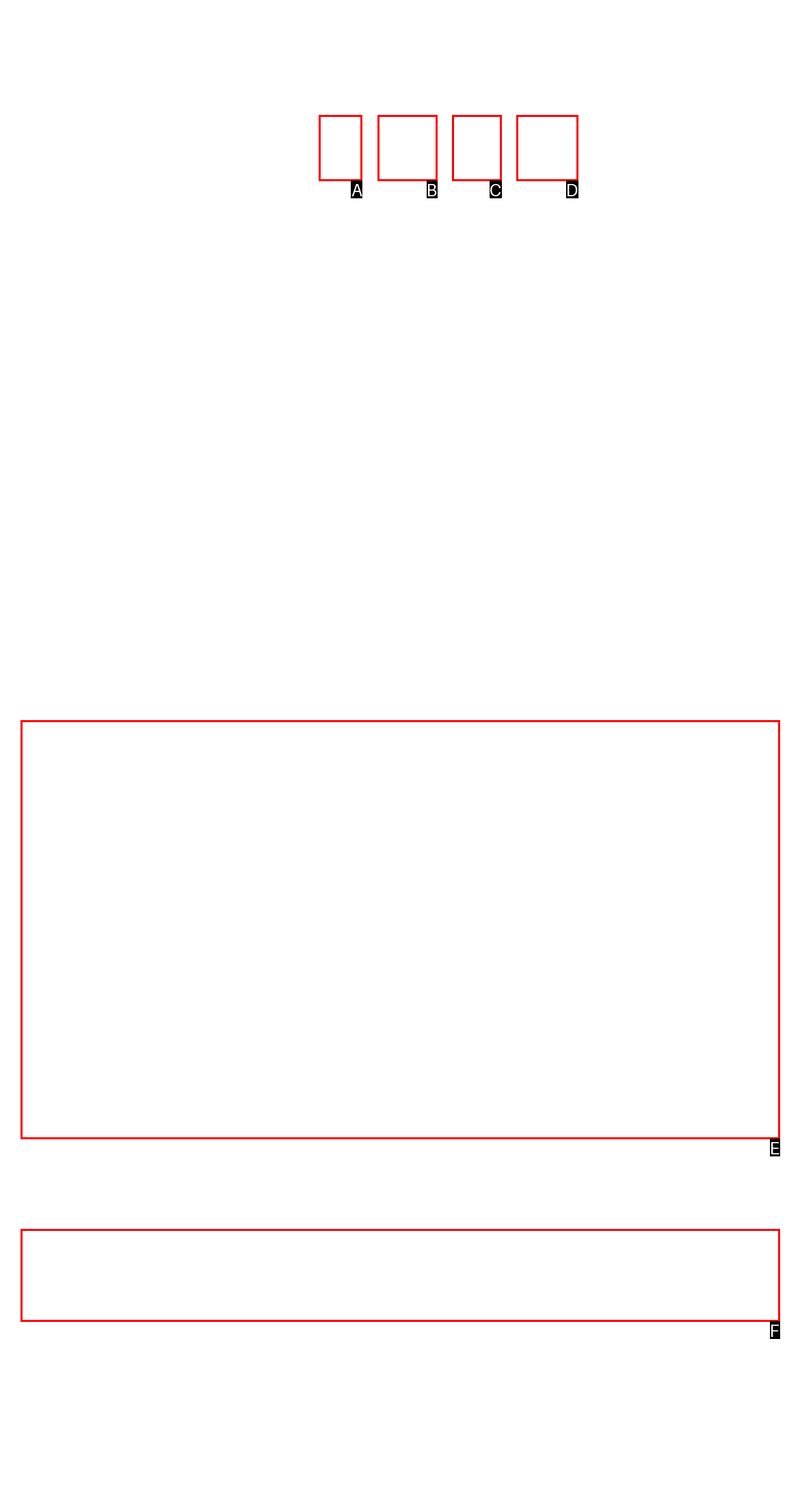Determine which option matches the element description: parent_node: COMMENT * name="comment"
Answer using the letter of the correct option.

E